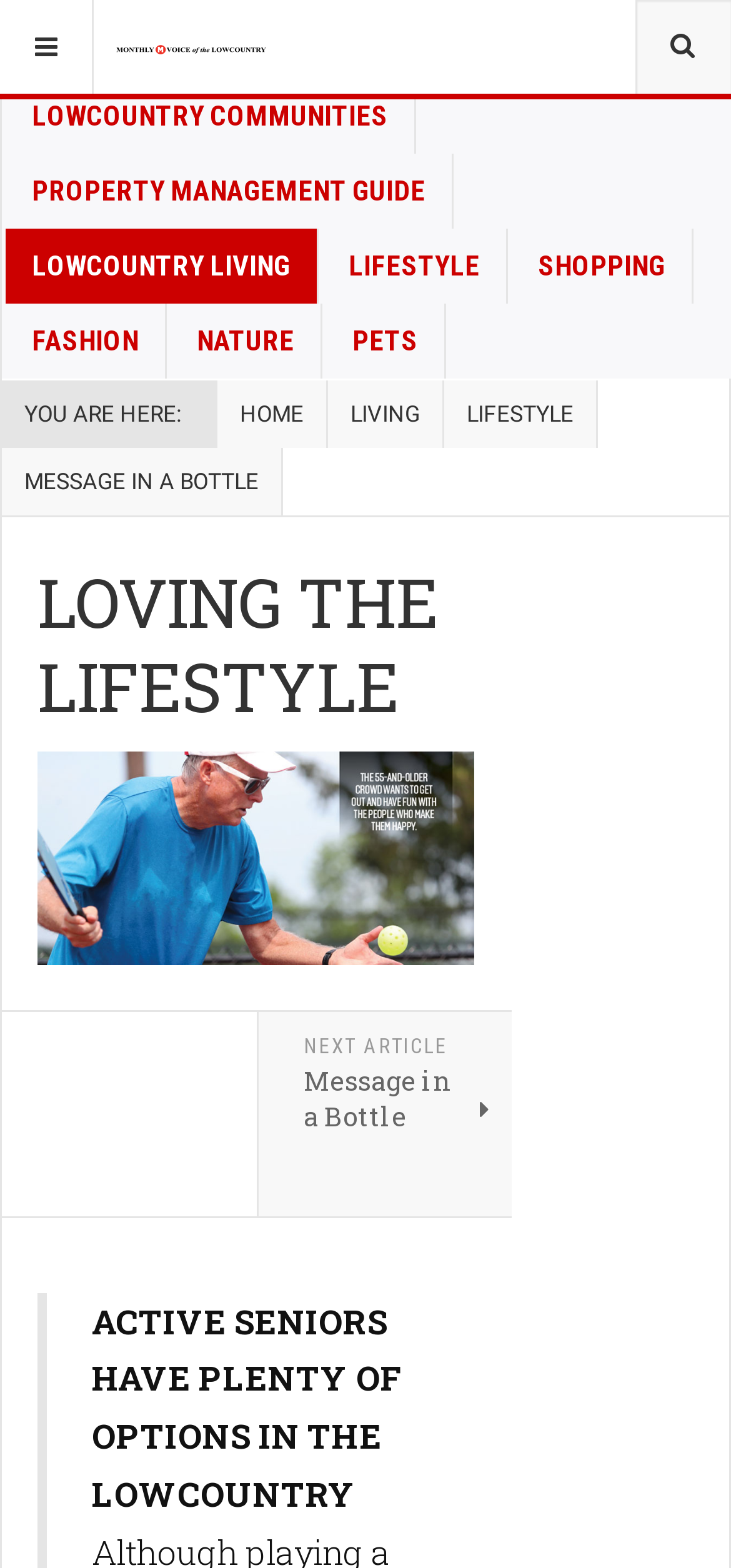Determine the bounding box coordinates of the element that should be clicked to execute the following command: "Call or WhatsApp the company".

None